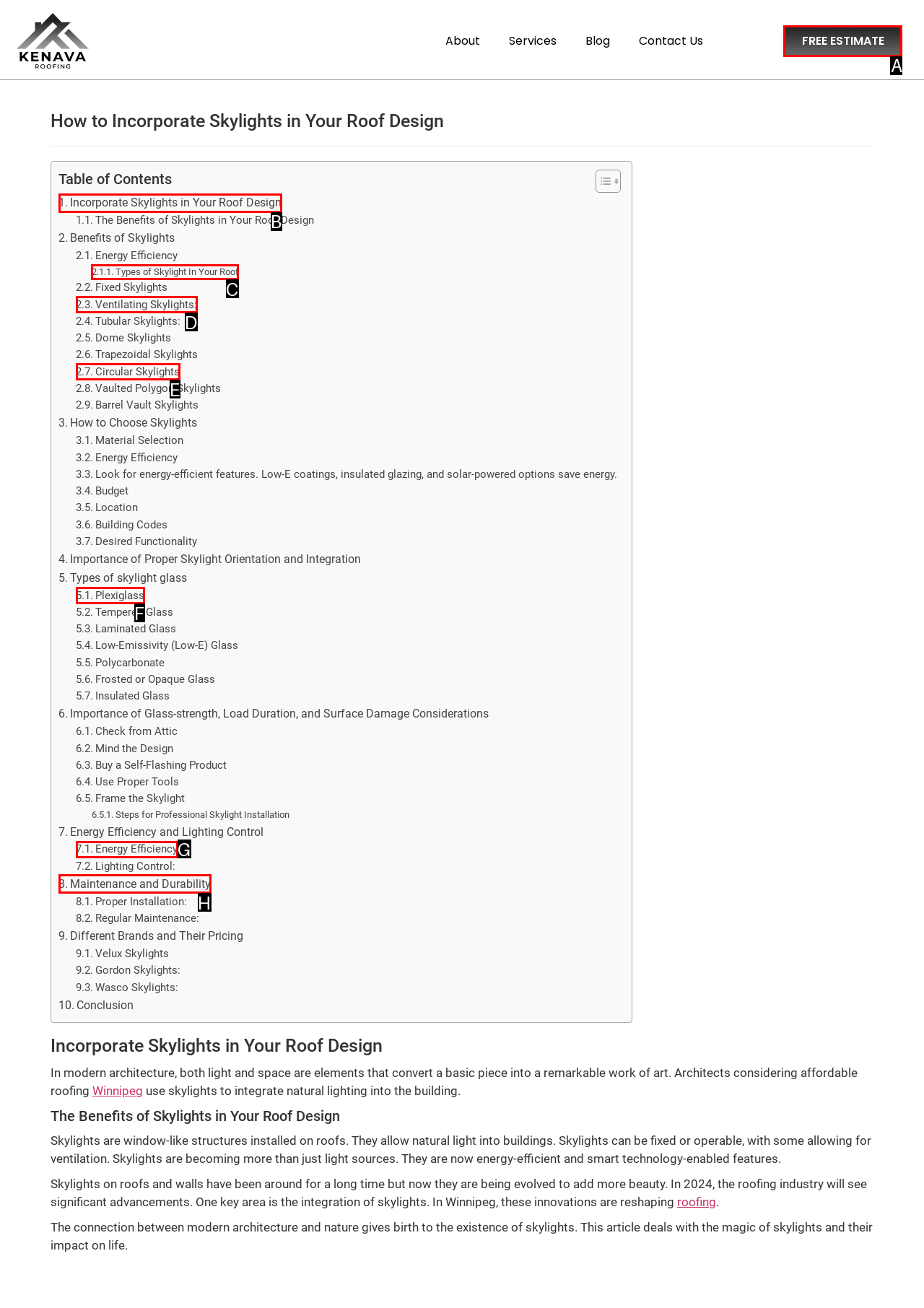Point out which HTML element you should click to fulfill the task: Open the link to Mail.
Provide the option's letter from the given choices.

None